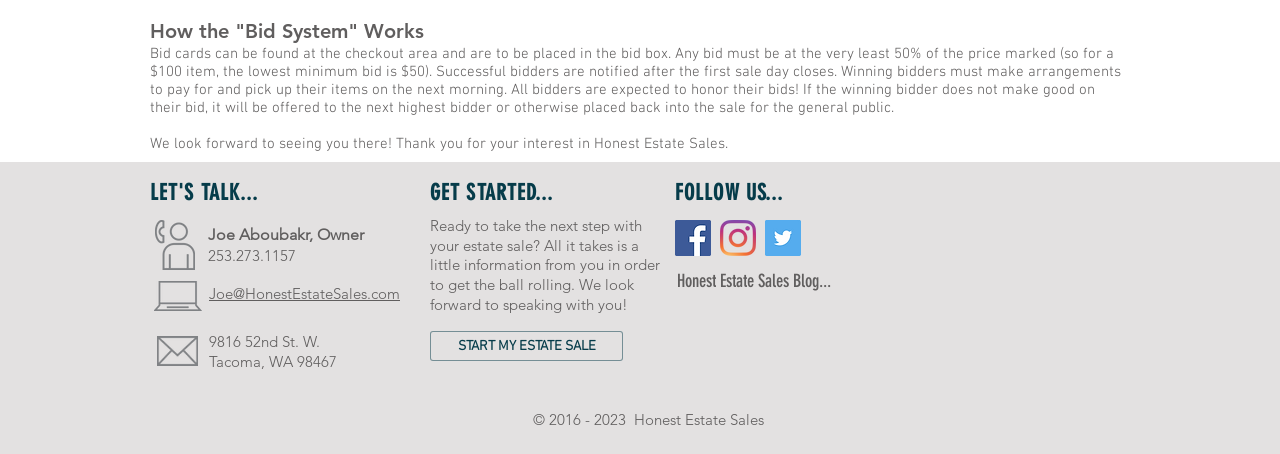Please provide the bounding box coordinates in the format (top-left x, top-left y, bottom-right x, bottom-right y). Remember, all values are floating point numbers between 0 and 1. What is the bounding box coordinate of the region described as: aria-label="Twitter Social Icon"

[0.598, 0.485, 0.626, 0.564]